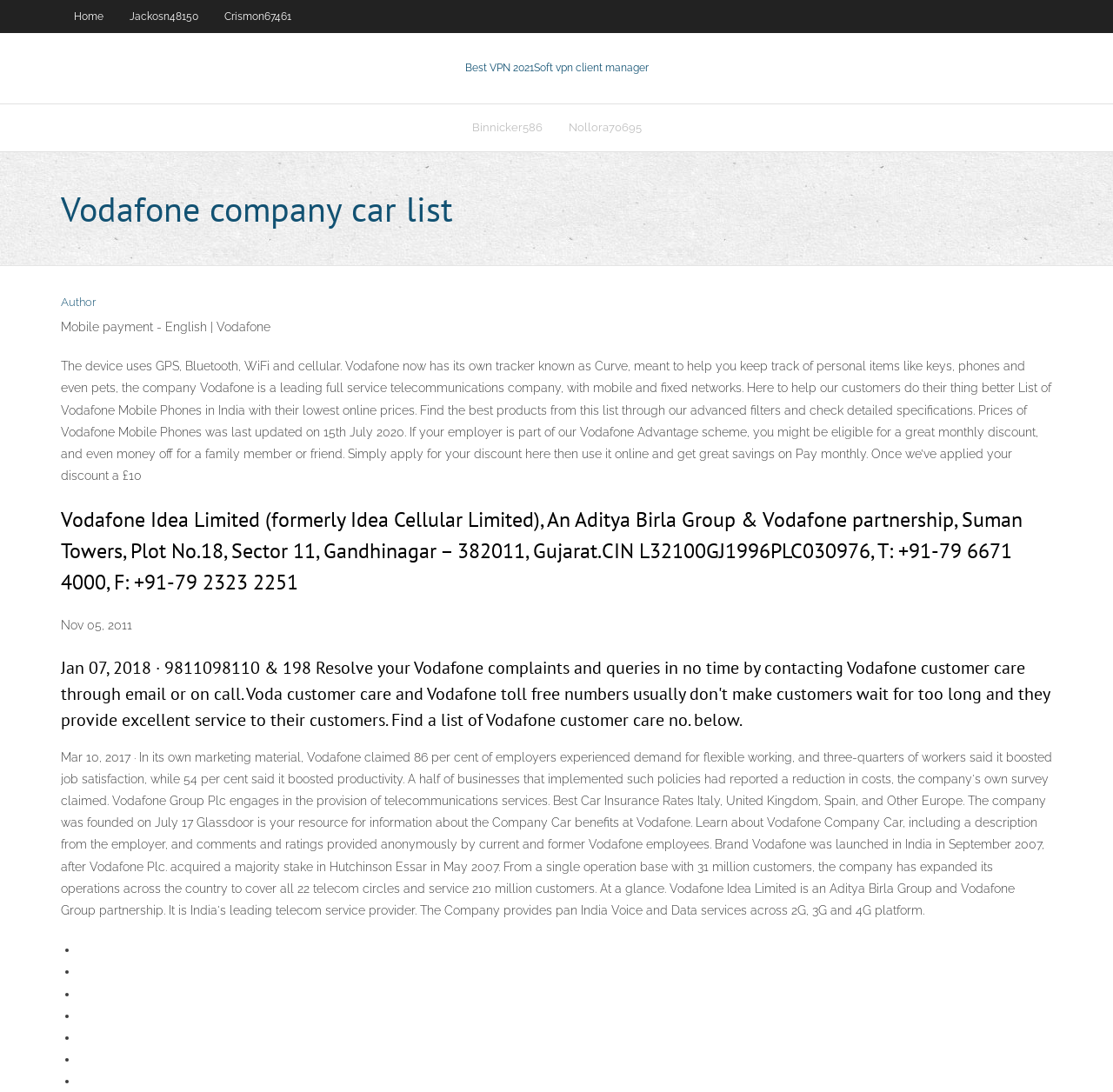Identify the bounding box coordinates of the clickable section necessary to follow the following instruction: "Go to Vodafone company car list". The coordinates should be presented as four float numbers from 0 to 1, i.e., [left, top, right, bottom].

[0.055, 0.167, 0.945, 0.215]